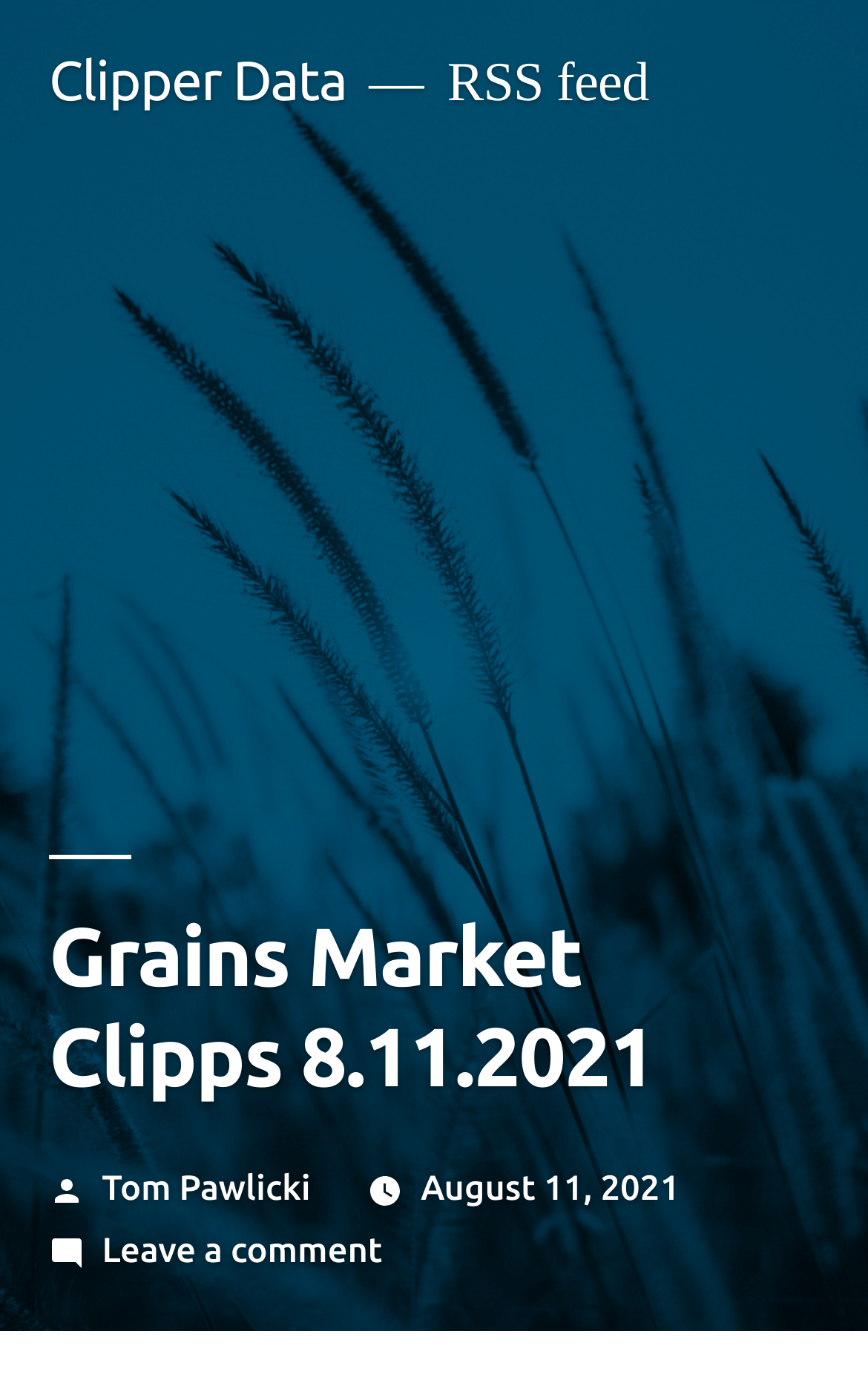Give the bounding box coordinates for this UI element: "Tom Pawlicki". The coordinates should be four float numbers between 0 and 1, arranged as [left, top, right, bottom].

[0.117, 0.84, 0.358, 0.869]